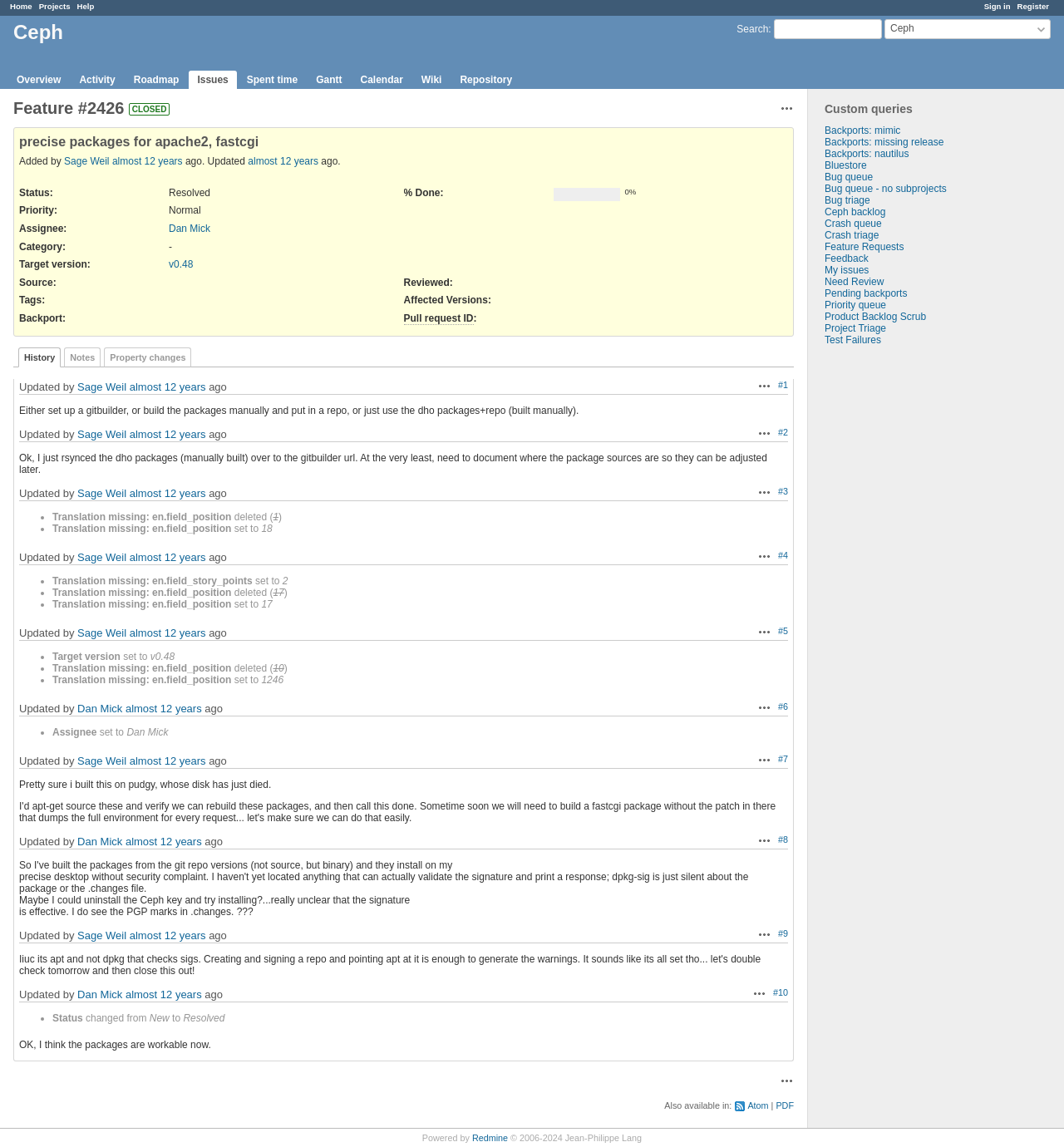Determine the coordinates of the bounding box that should be clicked to complete the instruction: "View issue history". The coordinates should be represented by four float numbers between 0 and 1: [left, top, right, bottom].

[0.017, 0.303, 0.057, 0.32]